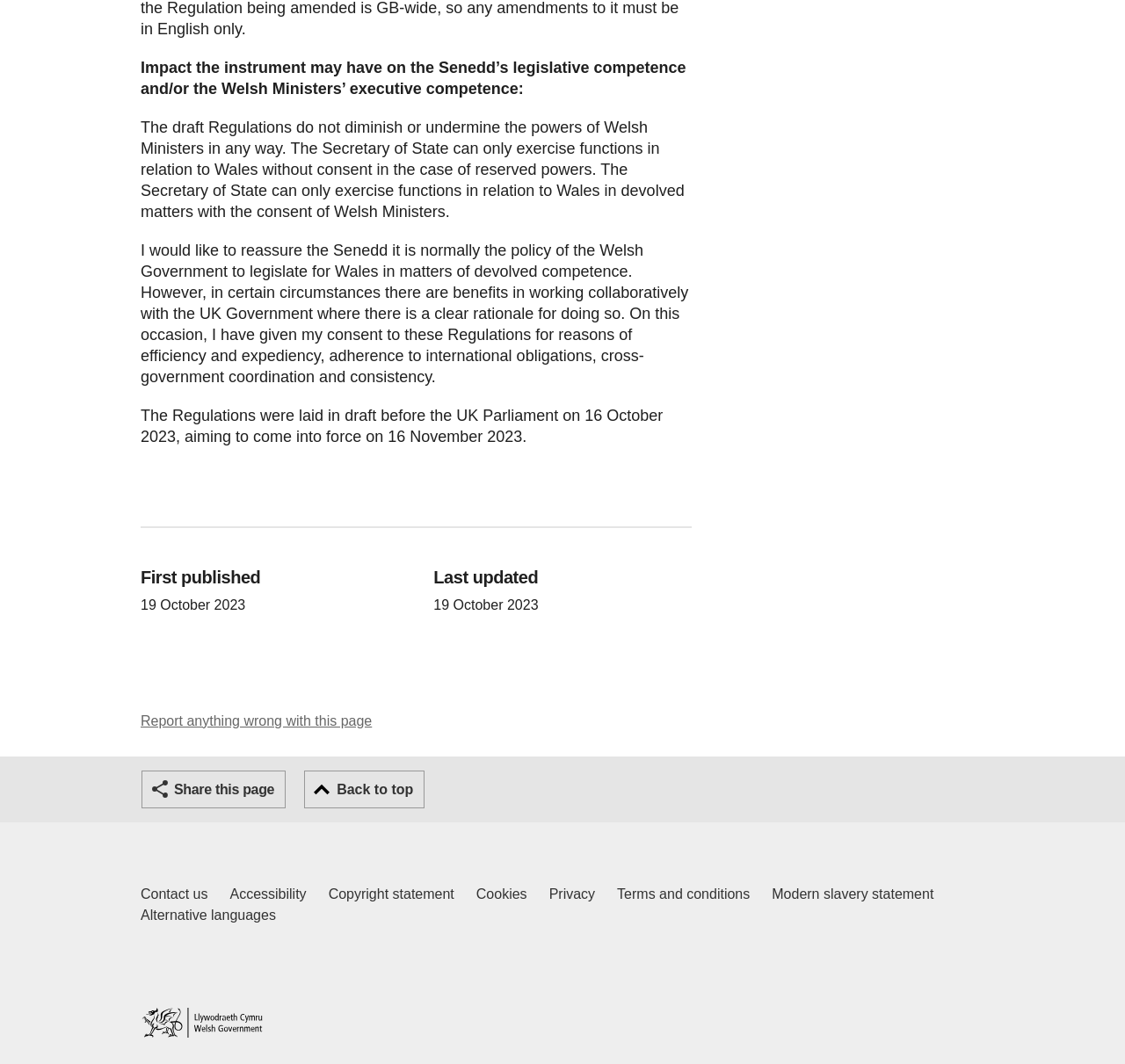Locate the bounding box coordinates of the element that should be clicked to execute the following instruction: "Share this page".

[0.126, 0.724, 0.254, 0.76]